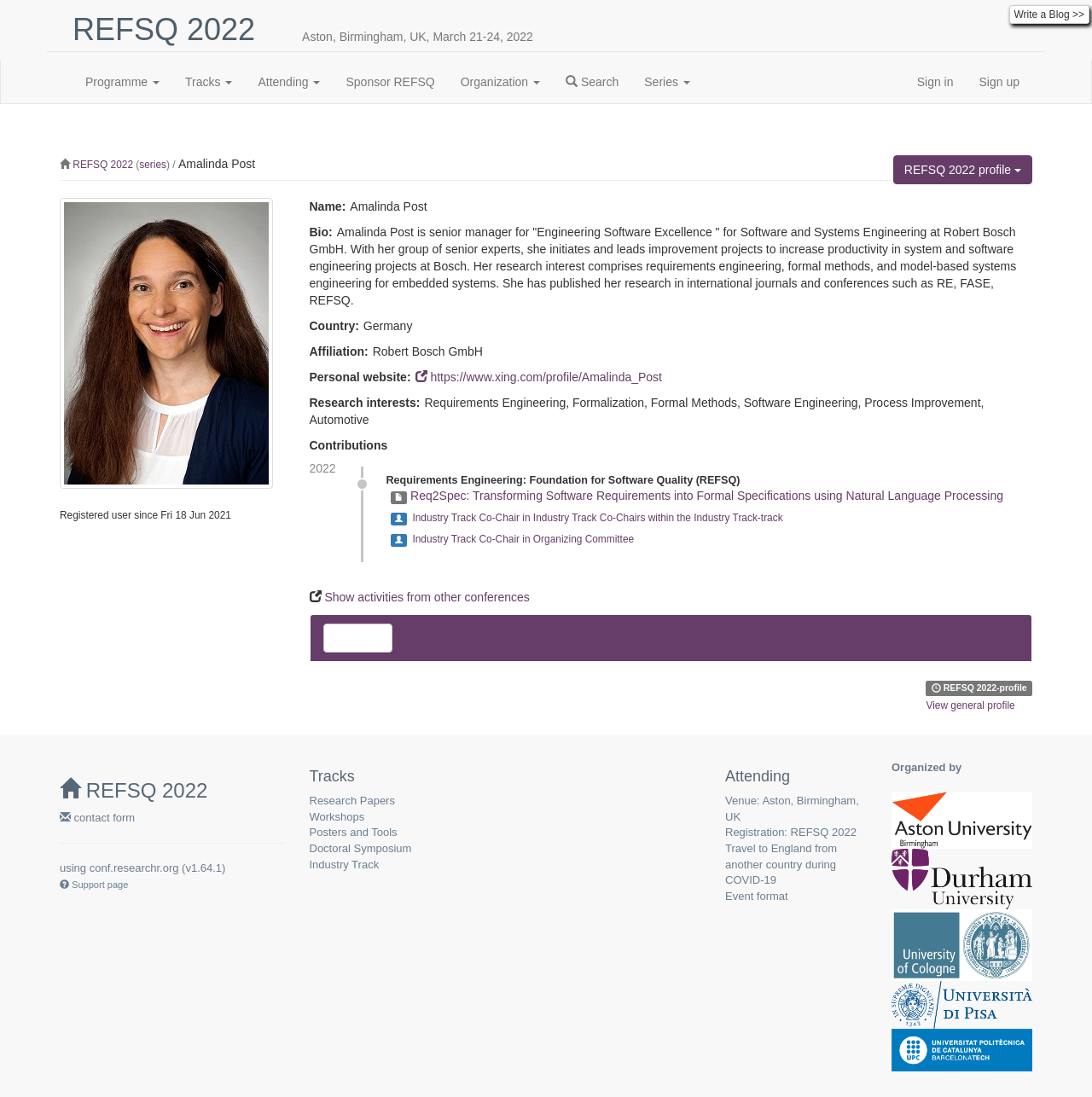What is Amalinda Post's affiliation?
Please give a well-detailed answer to the question.

Amalinda Post's affiliation can be found in her profile section, where it says 'Affiliation: Robert Bosch GmbH'. This information is located below her name and bio.